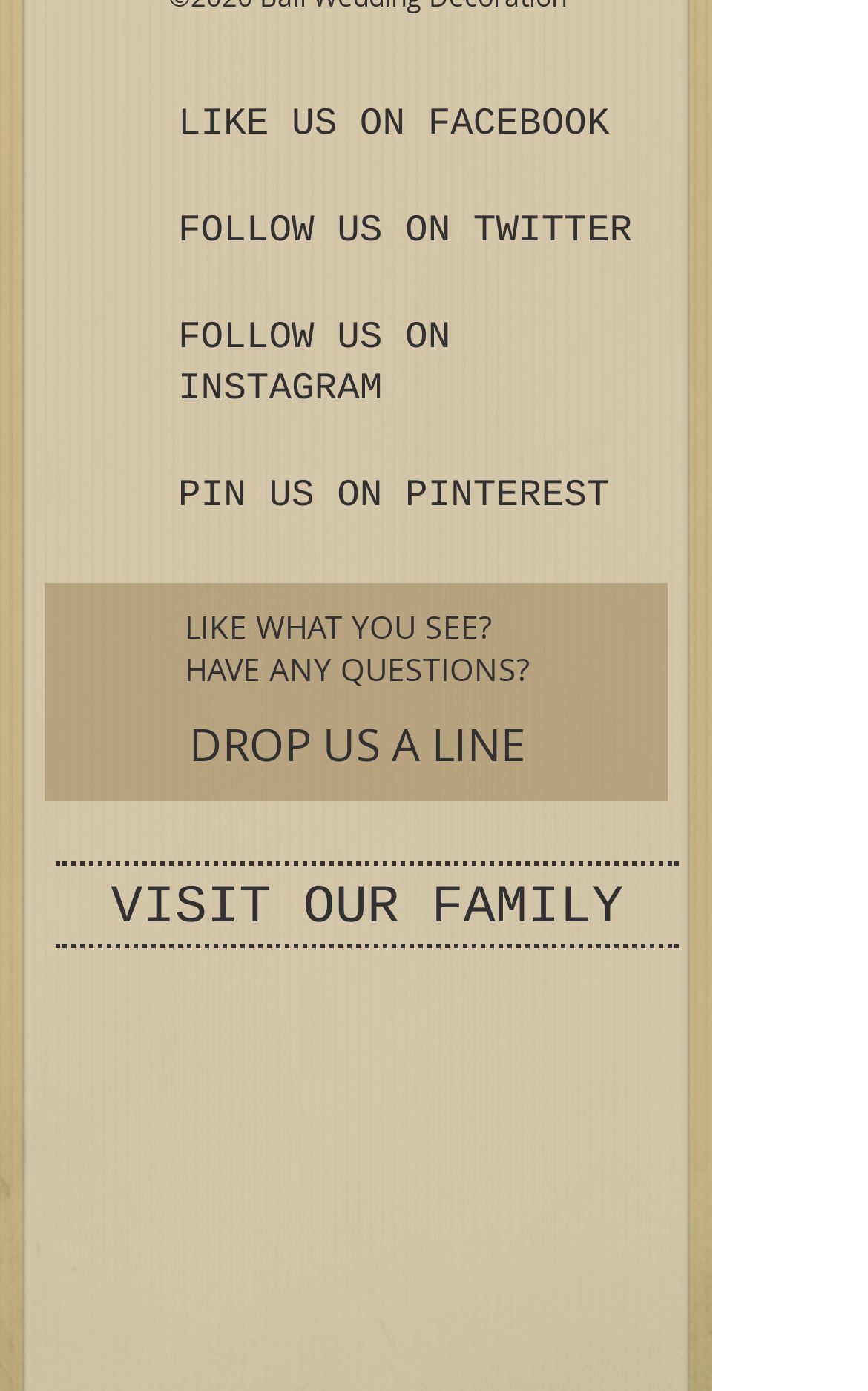What is the heading above the 'VISIT OUR FAMILY' link? Refer to the image and provide a one-word or short phrase answer.

VISIT OUR FAMILY